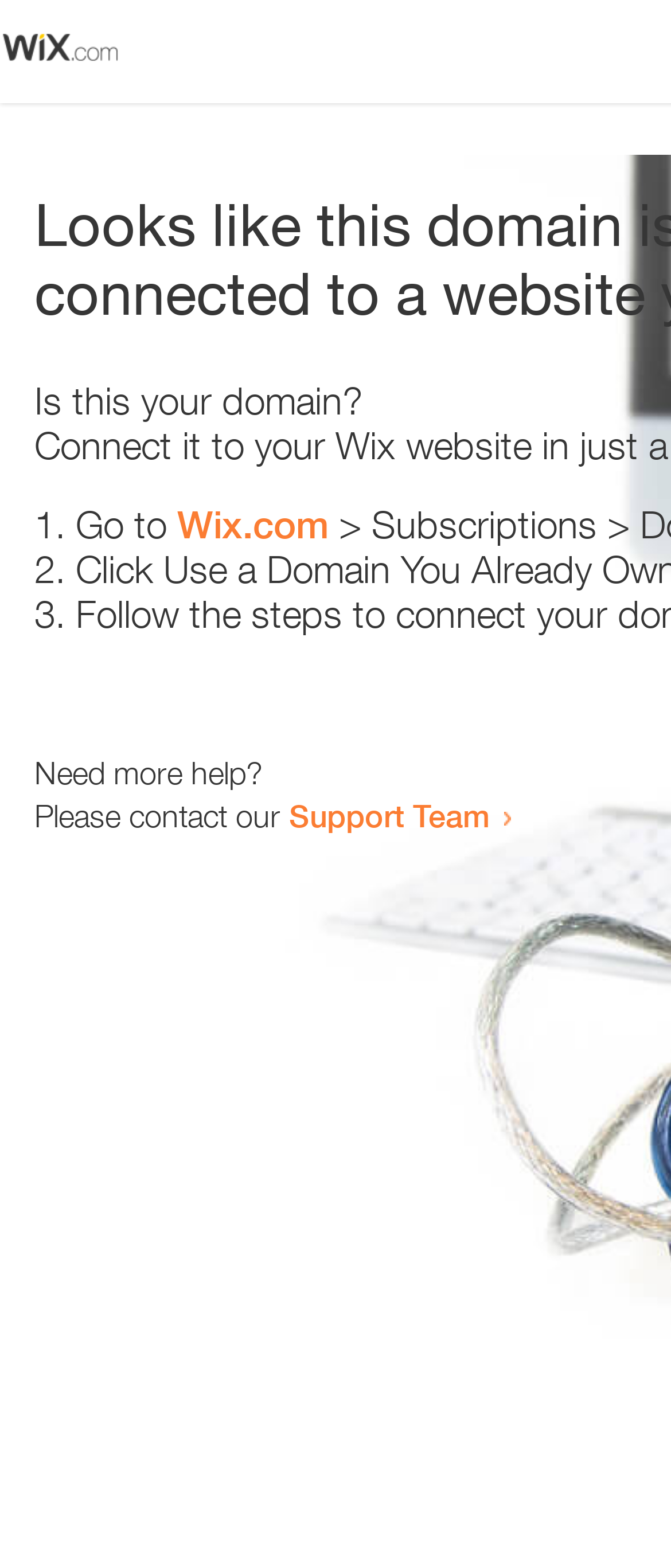Please determine the bounding box coordinates for the element with the description: "Support Team".

[0.431, 0.508, 0.731, 0.532]